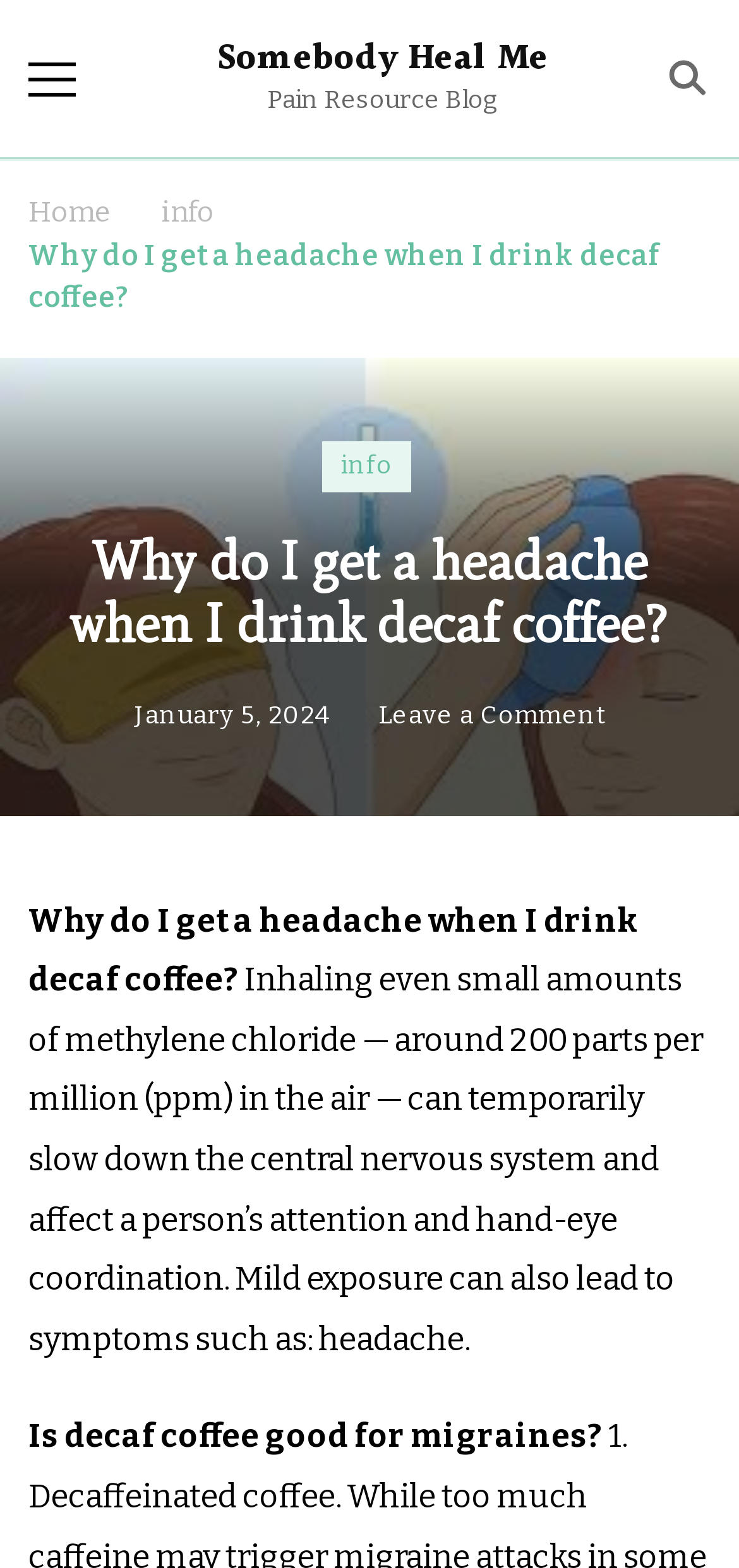Answer the following query with a single word or phrase:
What is the effect of mild exposure to methylene chloride?

headache